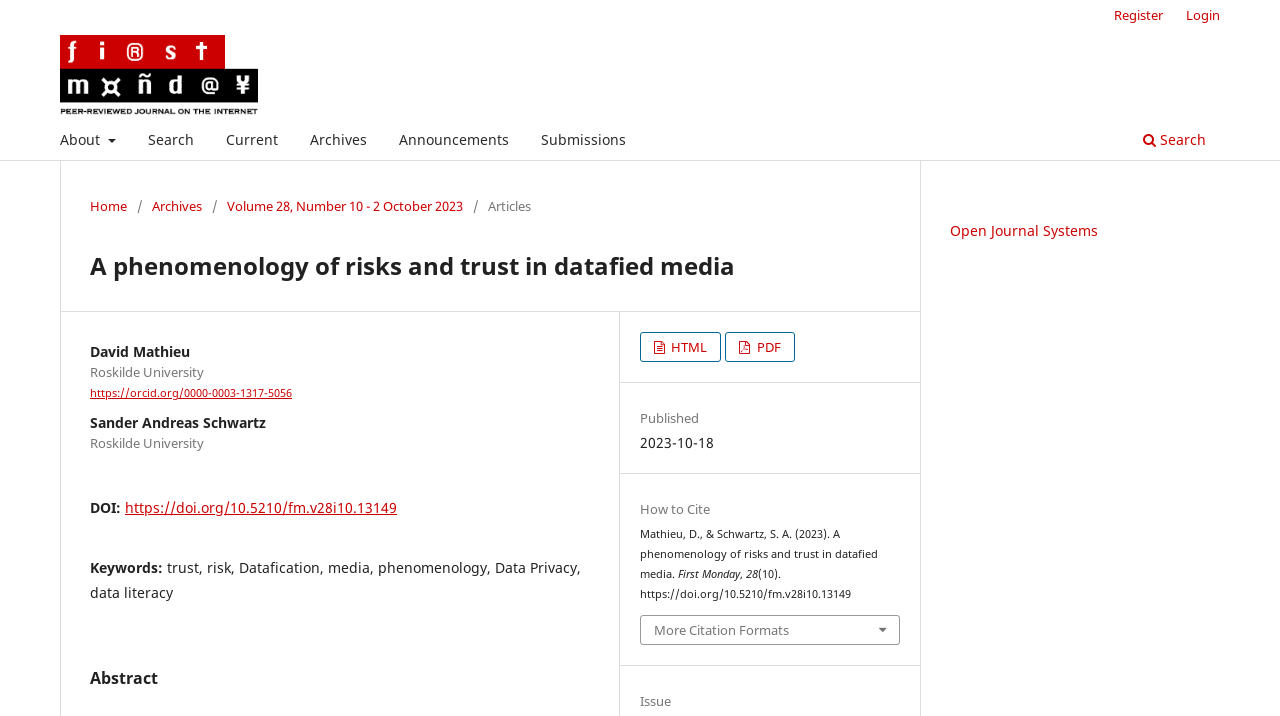Please locate the UI element described by "Home" and provide its bounding box coordinates.

[0.07, 0.274, 0.099, 0.302]